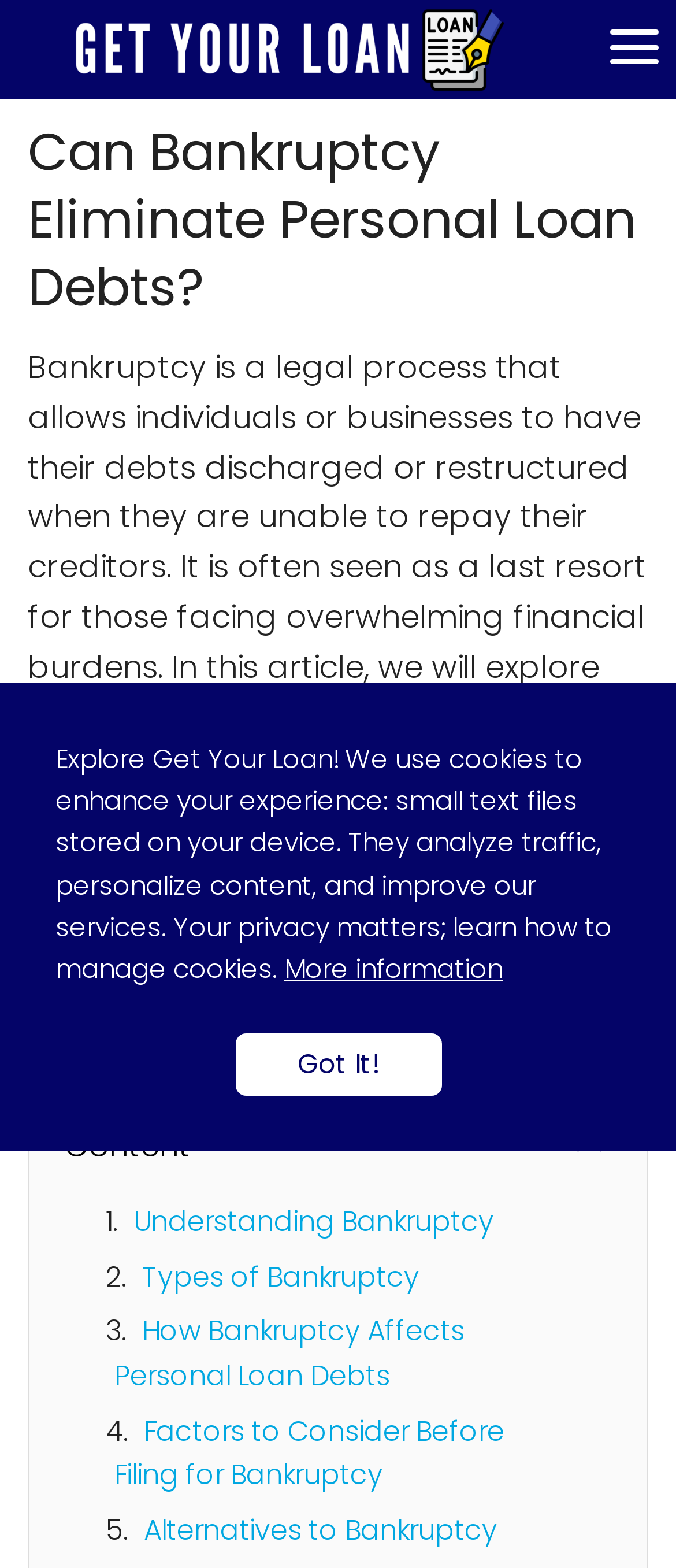Could you specify the bounding box coordinates for the clickable section to complete the following instruction: "Explore 'Alternatives to Bankruptcy'"?

[0.213, 0.963, 0.736, 0.988]